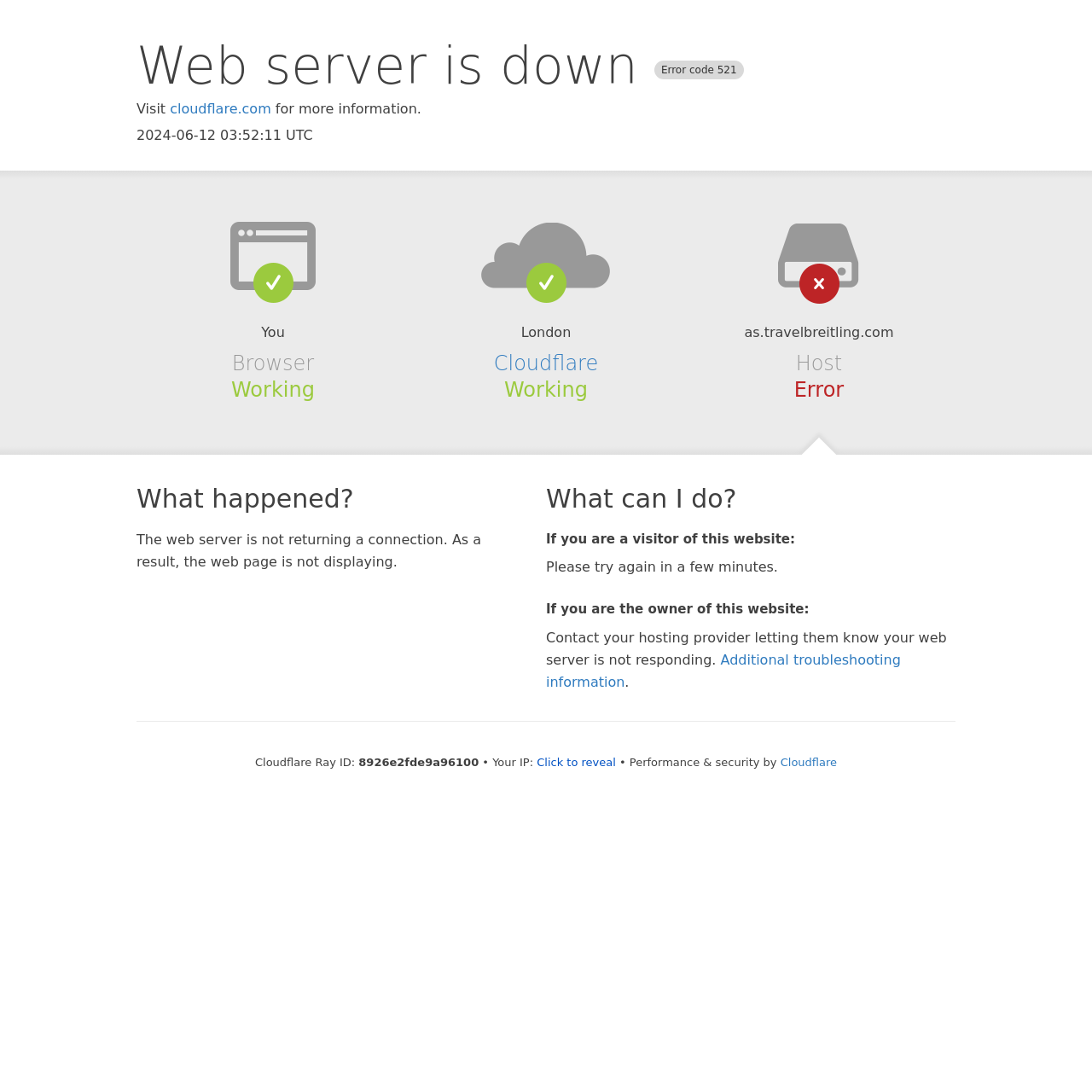Please extract the title of the webpage.

Web server is down Error code 521